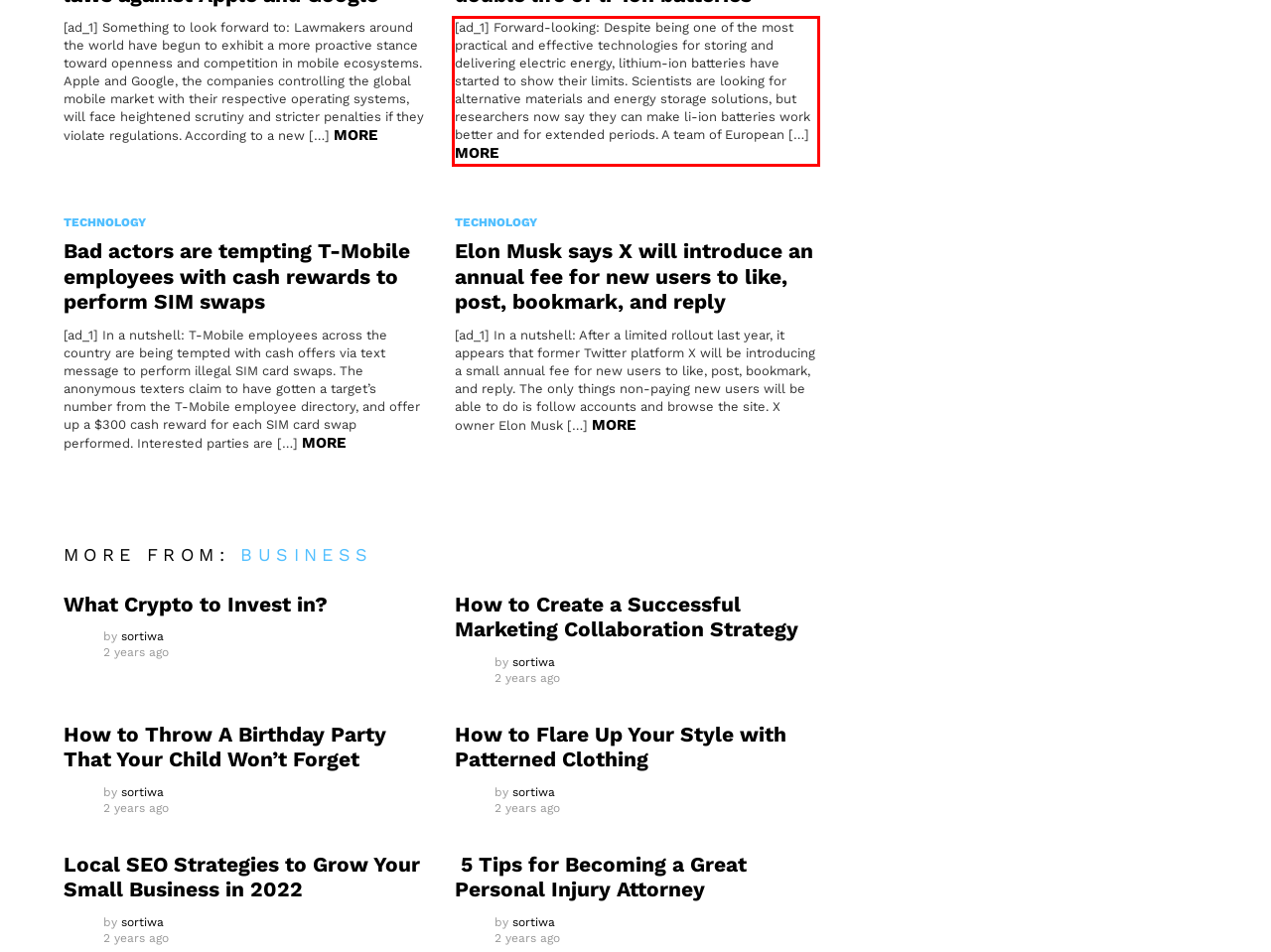From the screenshot of the webpage, locate the red bounding box and extract the text contained within that area.

[ad_1] Forward-looking: Despite being one of the most practical and effective technologies for storing and delivering electric energy, lithium-ion batteries have started to show their limits. Scientists are looking for alternative materials and energy storage solutions, but researchers now say they can make li-ion batteries work better and for extended periods. A team of European […] MORE